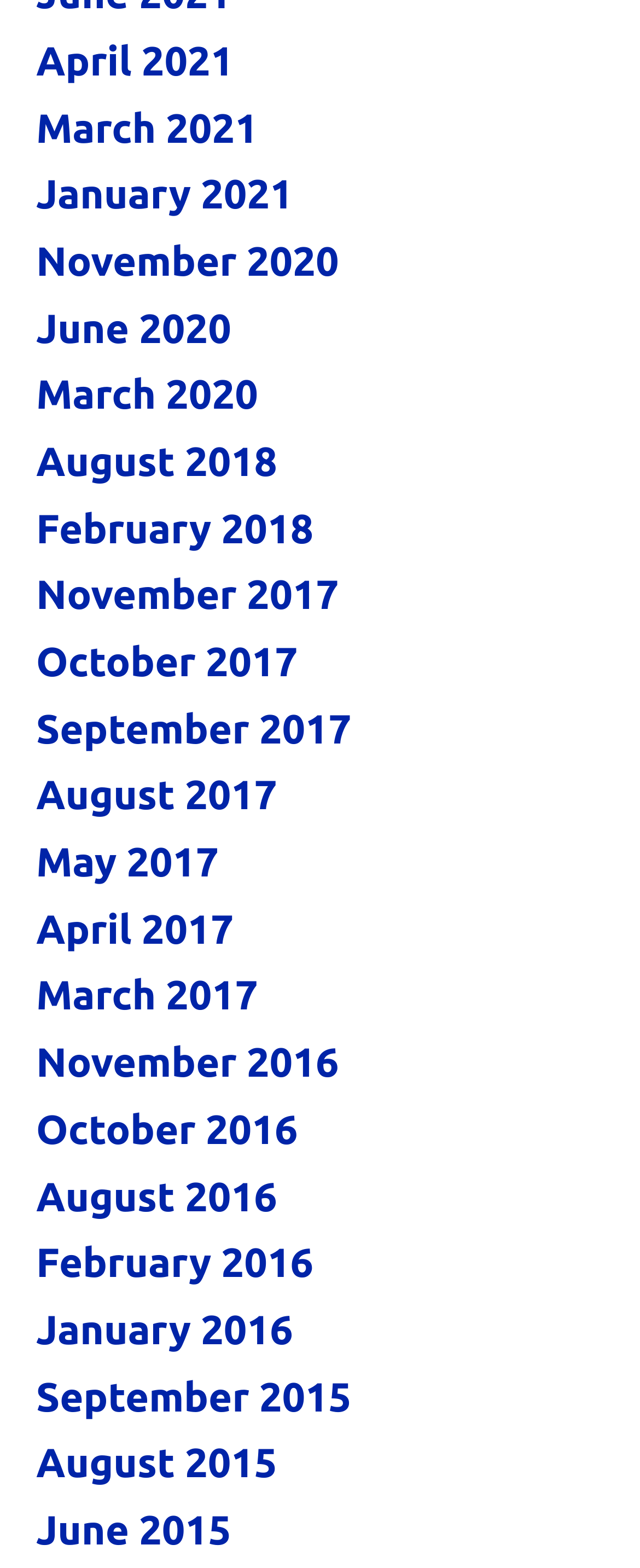Is there a link for December 2020?
Based on the visual details in the image, please answer the question thoroughly.

I searched the list of links and did not find any link corresponding to December 2020, indicating that it is not present.